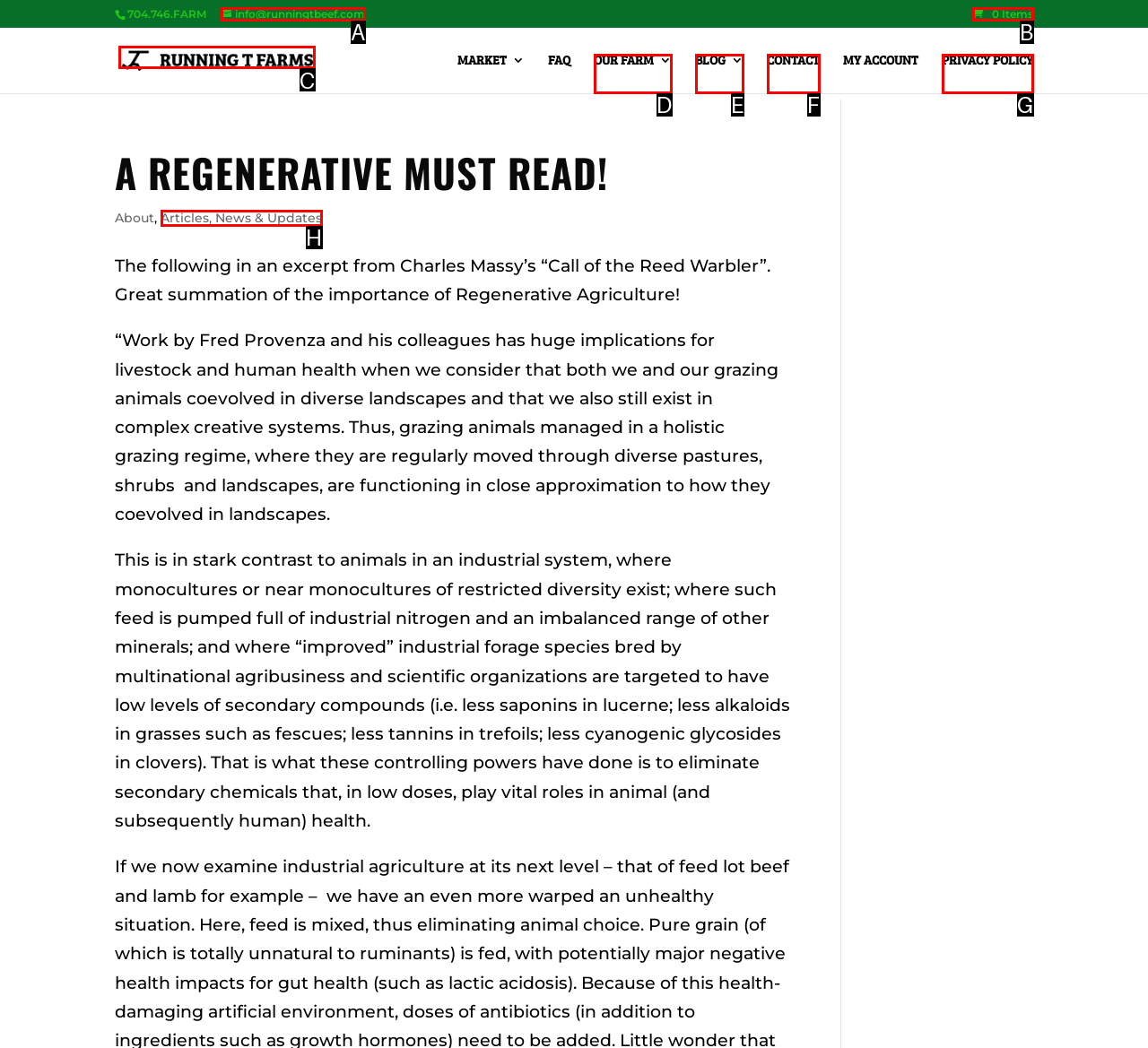Tell me which one HTML element best matches the description: alt="Running T Beef"
Answer with the option's letter from the given choices directly.

C